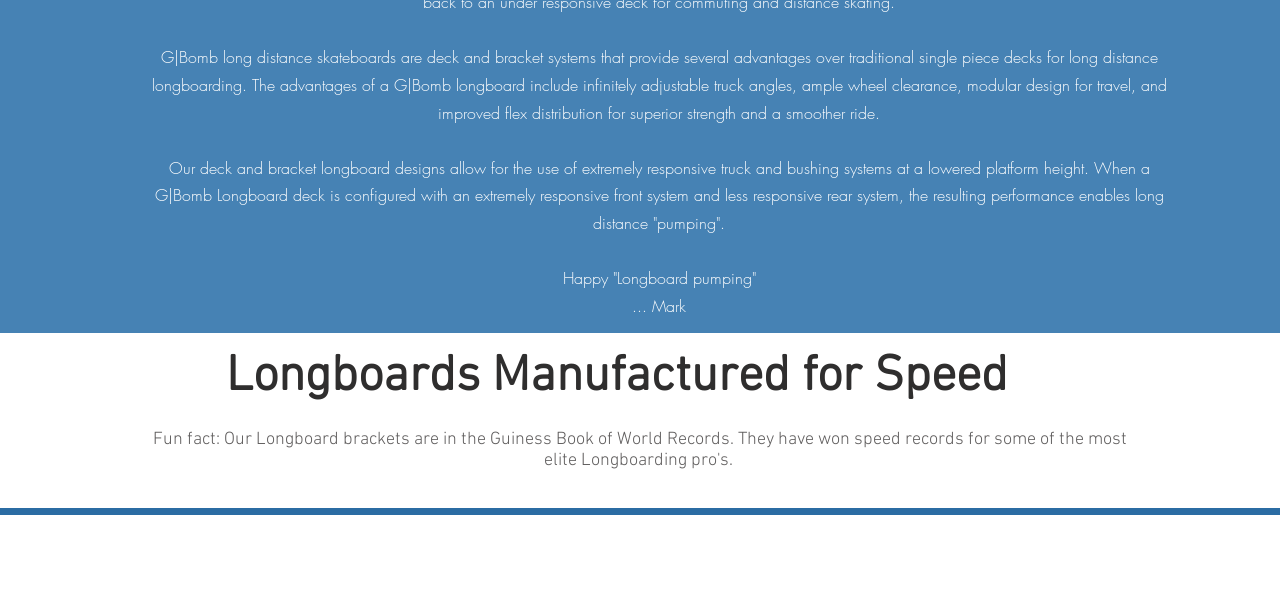Identify the bounding box coordinates of the section to be clicked to complete the task described by the following instruction: "Click on Home". The coordinates should be four float numbers between 0 and 1, formatted as [left, top, right, bottom].

[0.114, 0.867, 0.173, 0.941]